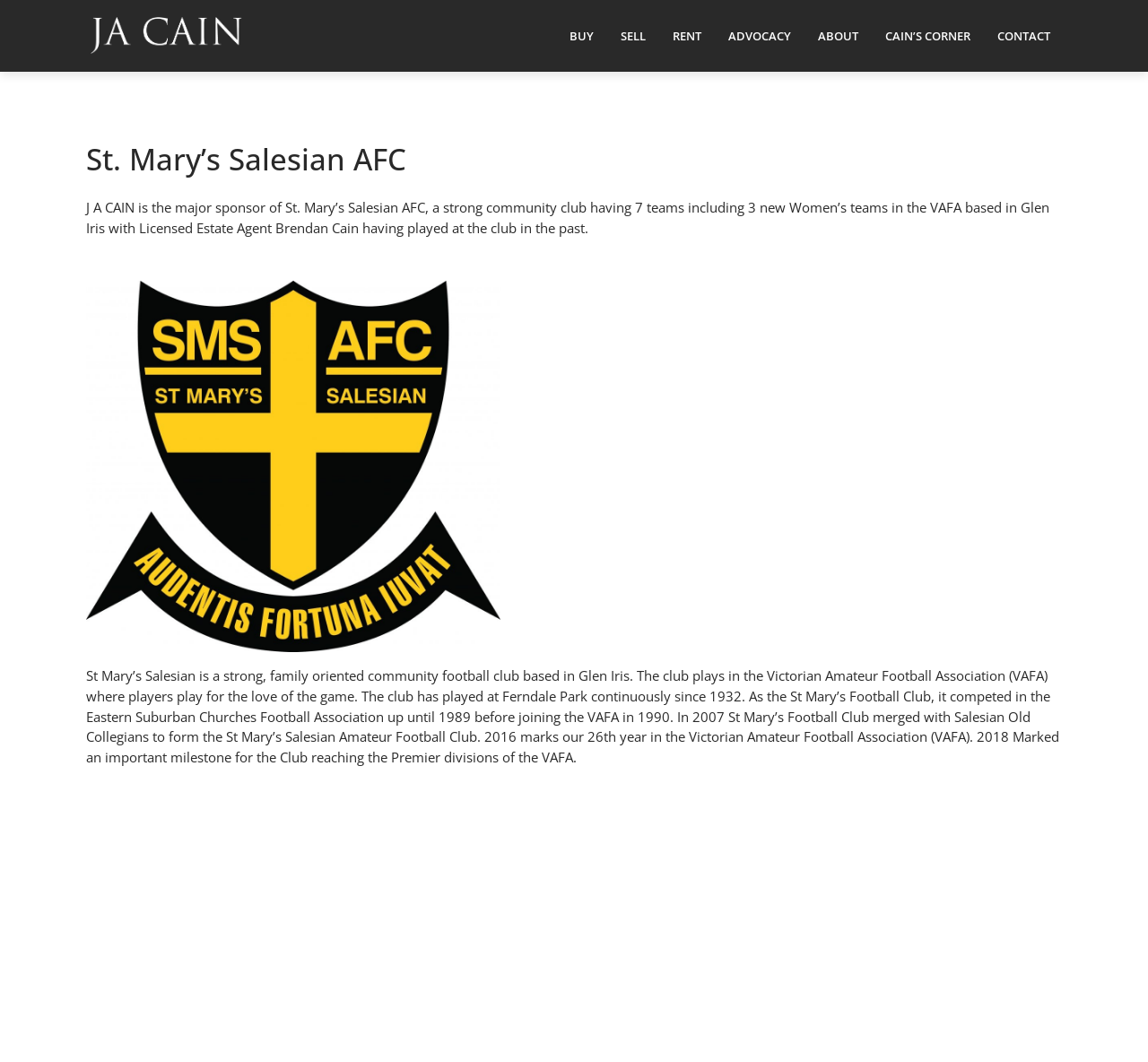Respond with a single word or short phrase to the following question: 
What is the name of the association where St Mary’s Salesian AFC plays?

VAFA